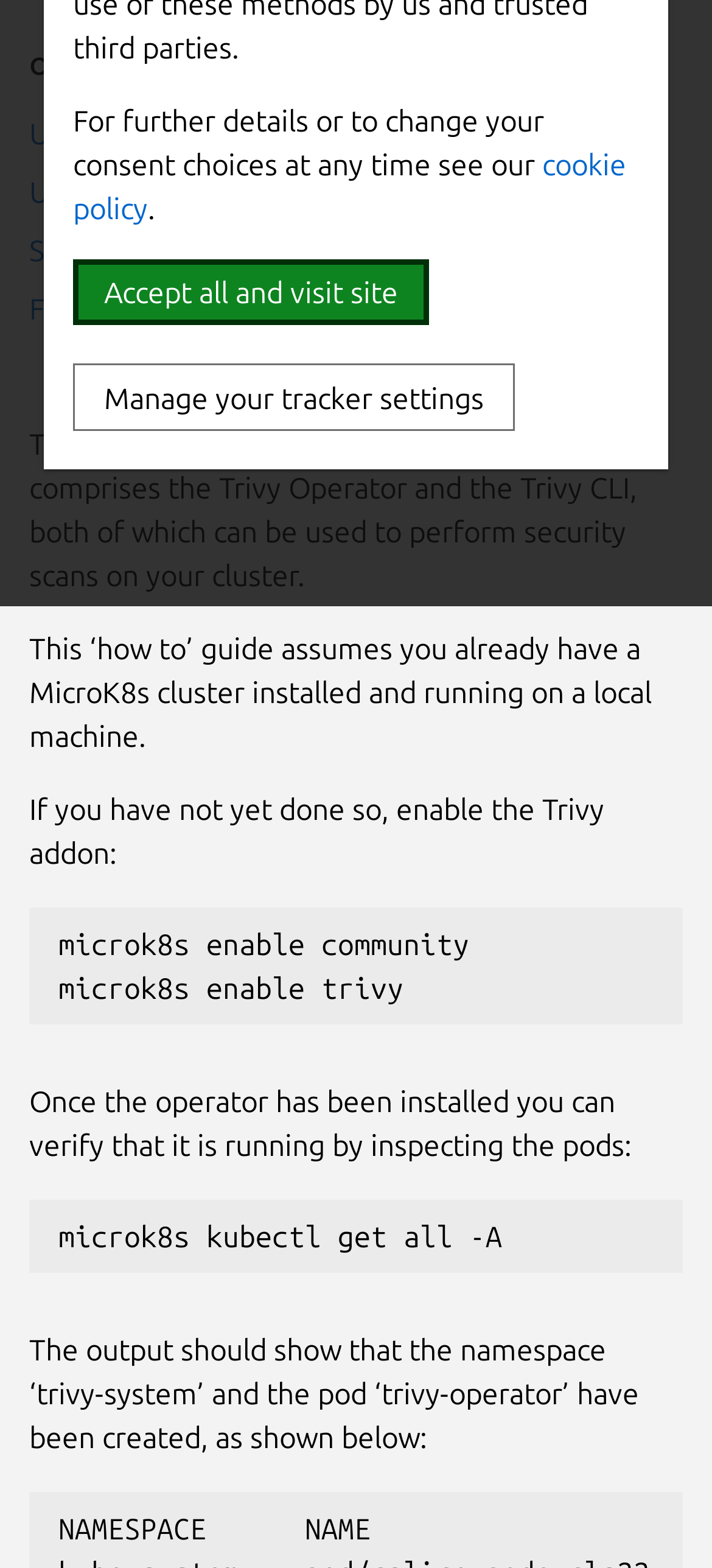Can you find the bounding box coordinates for the UI element given this description: "Further reading"? Provide the coordinates as four float numbers between 0 and 1: [left, top, right, bottom].

[0.041, 0.178, 0.959, 0.215]